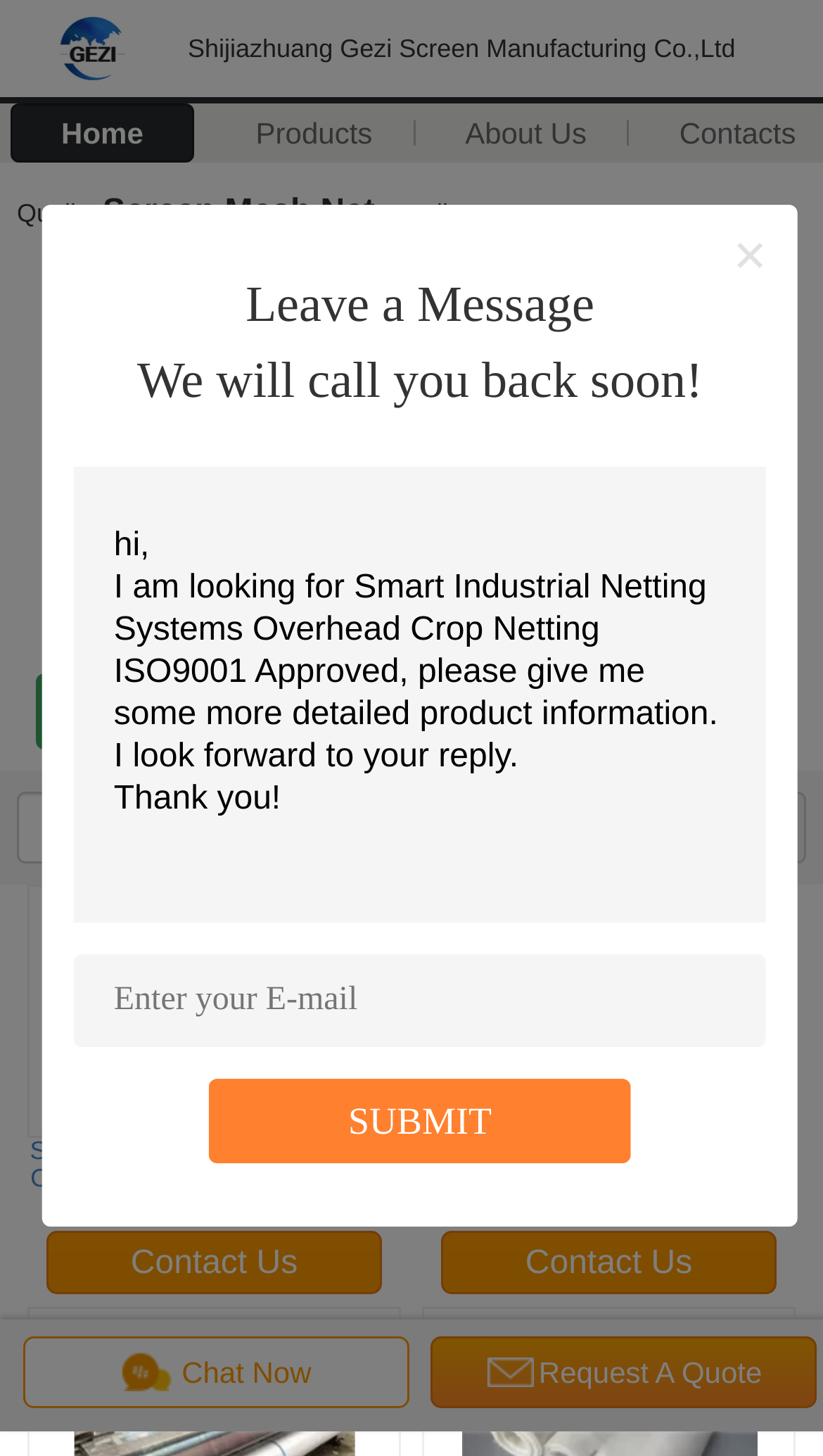Using the element description: "MoinMoin Powered", determine the bounding box coordinates. The coordinates should be in the format [left, top, right, bottom], with values between 0 and 1.

None